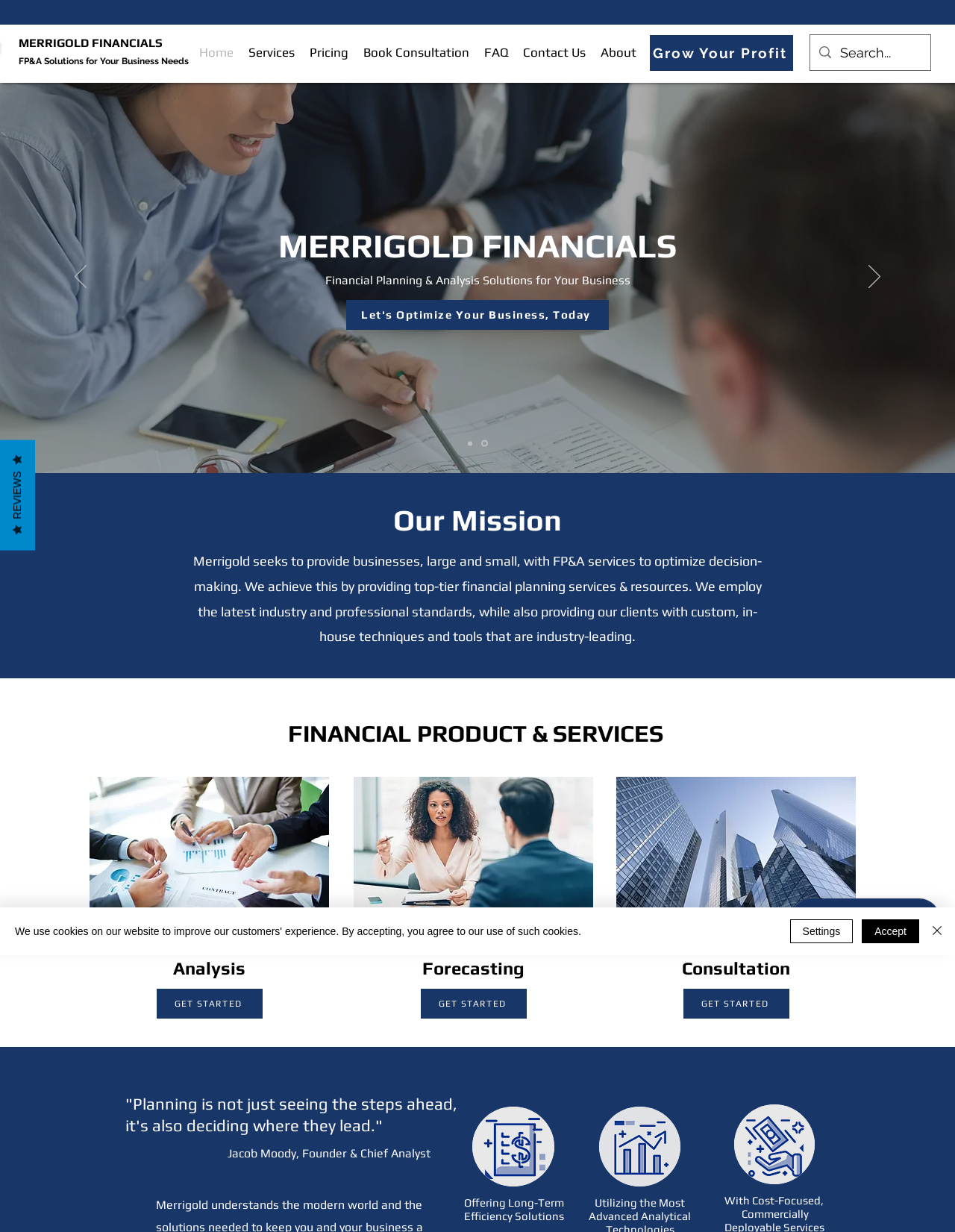Find the bounding box coordinates of the clickable region needed to perform the following instruction: "View 'FP&A Solutions for Your Business Needs'". The coordinates should be provided as four float numbers between 0 and 1, i.e., [left, top, right, bottom].

[0.02, 0.045, 0.198, 0.054]